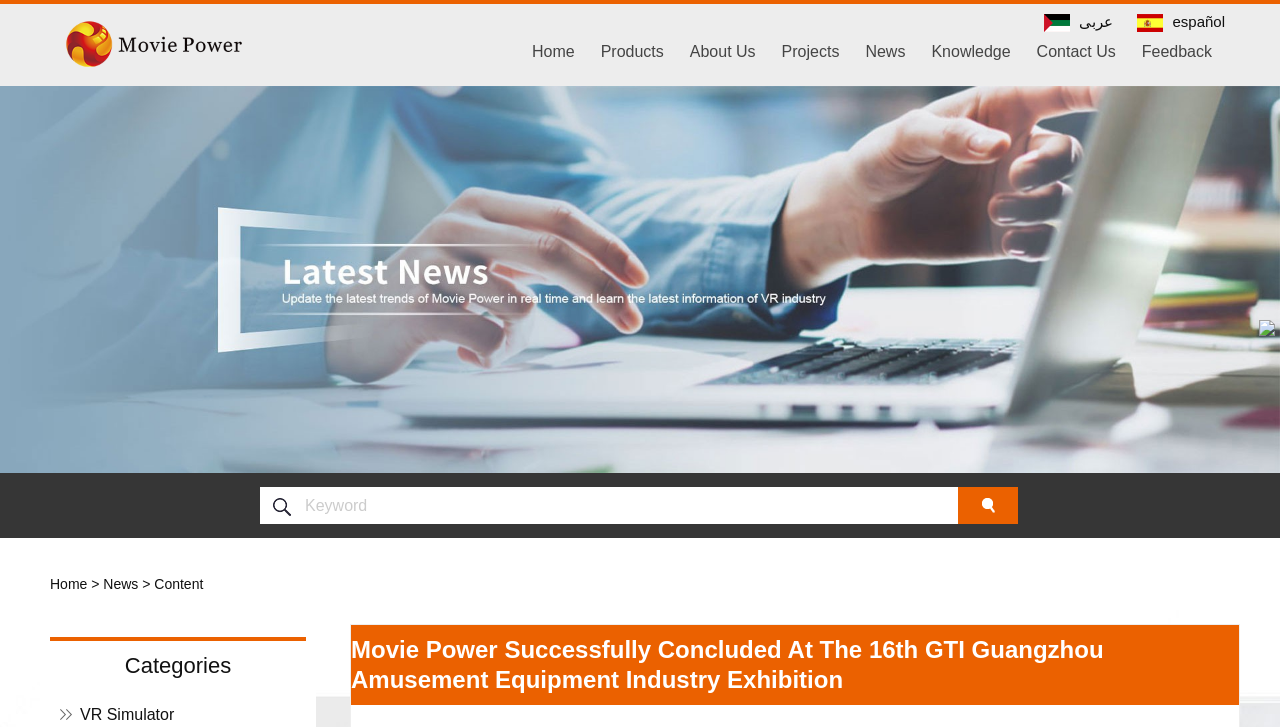Could you find the bounding box coordinates of the clickable area to complete this instruction: "go to the news page"?

[0.668, 0.006, 0.715, 0.103]